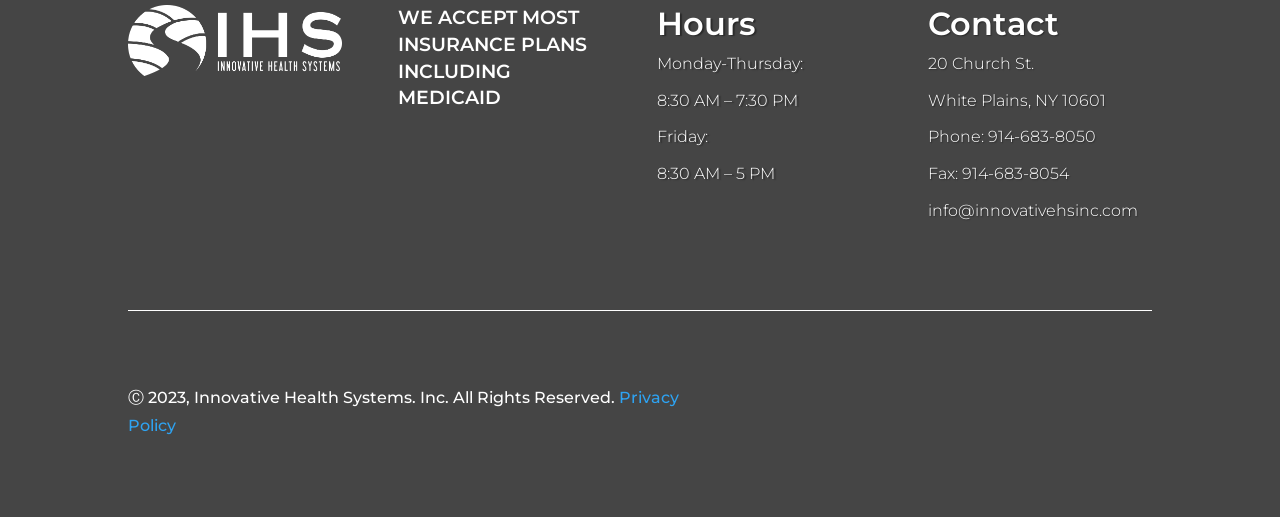With reference to the image, please provide a detailed answer to the following question: What is the copyright year of the webpage?

The webpage has a footer section that lists the copyright information, and the year is listed as 'Ⓒ 2023, Innovative Health Systems. Inc. All Rights Reserved'.